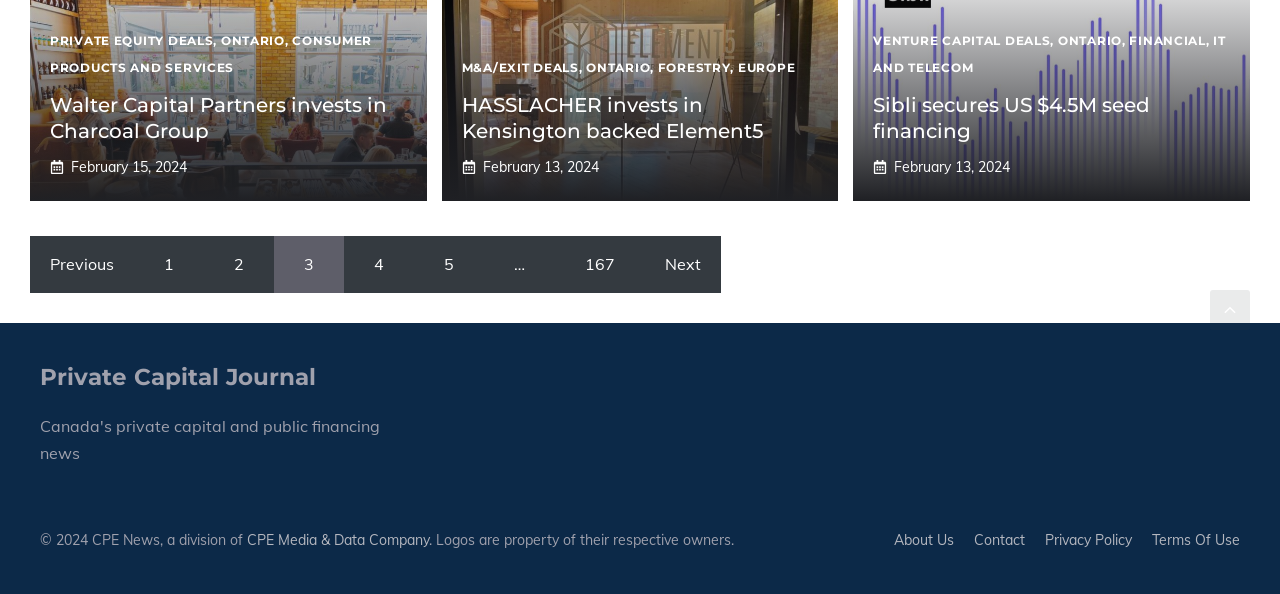Identify and provide the bounding box coordinates of the UI element described: "About us". The coordinates should be formatted as [left, top, right, bottom], with each number being a float between 0 and 1.

[0.698, 0.894, 0.745, 0.925]